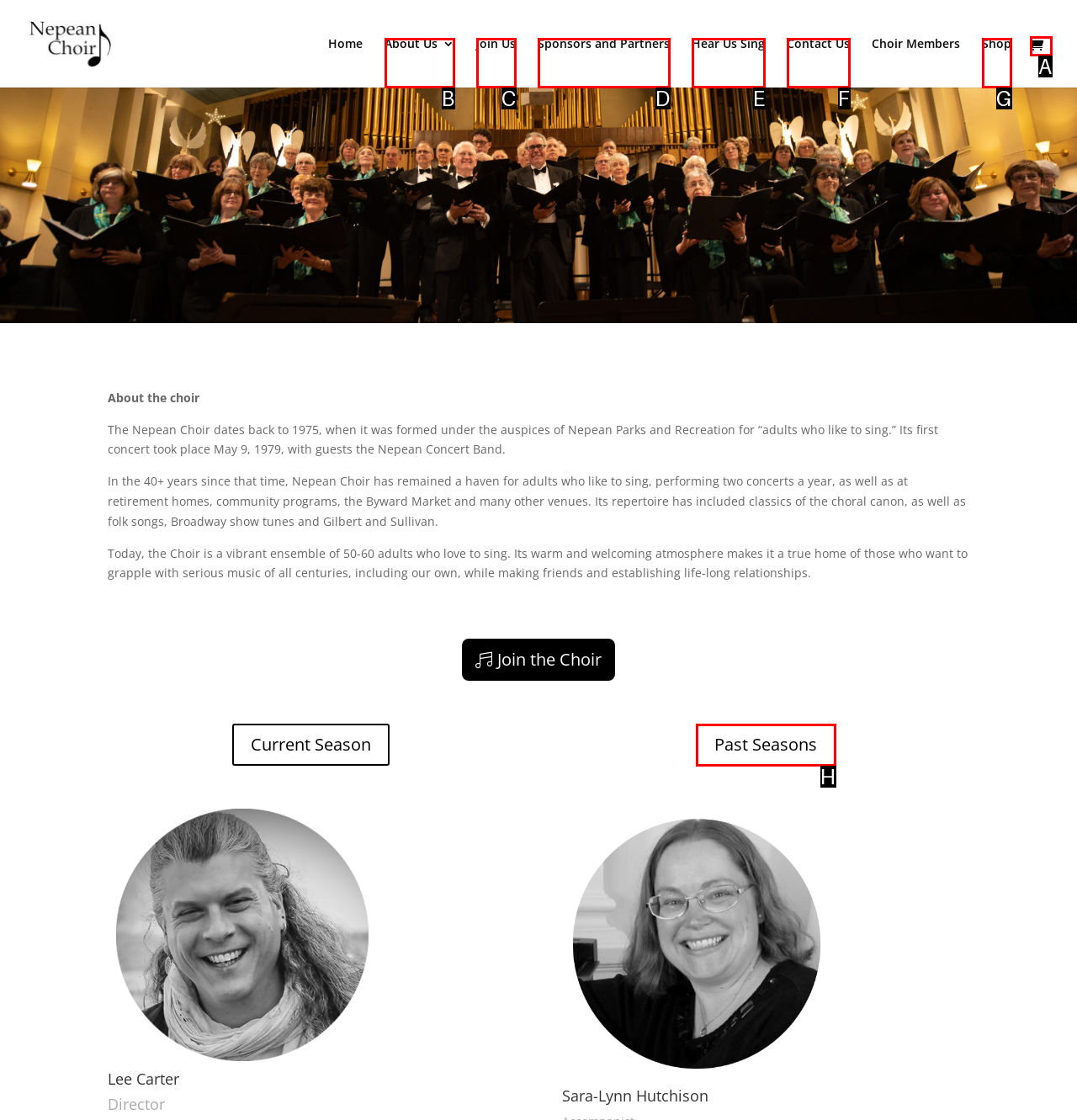Determine which HTML element best fits the description: Shop
Answer directly with the letter of the matching option from the available choices.

G